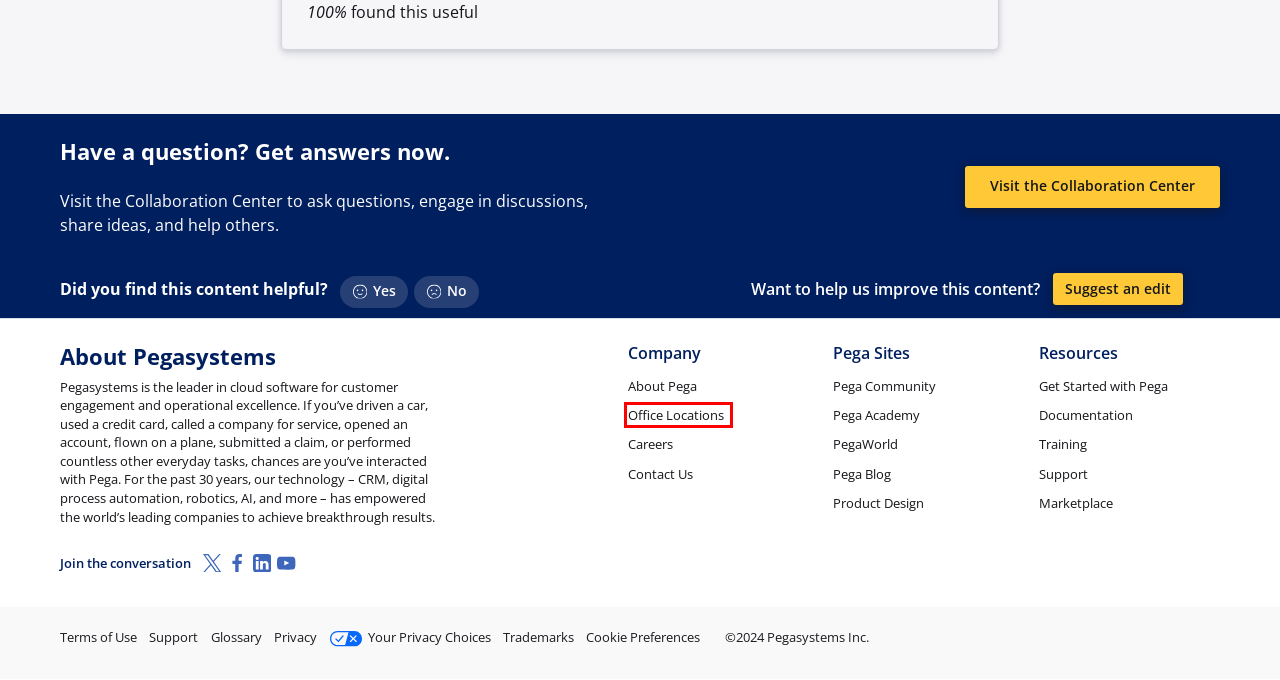Look at the screenshot of a webpage that includes a red bounding box around a UI element. Select the most appropriate webpage description that matches the page seen after clicking the highlighted element. Here are the candidates:
A. Office Locations Worldwide | Pega
B. Pegasystems Documentation
C. Pega Glossary | Pega
D. Terms of Use | Pega
E. Preference Center | Pega
F. Home | Support Center
G. Careers in Technology and Software | Pega
H. Trademarks | Pega

A